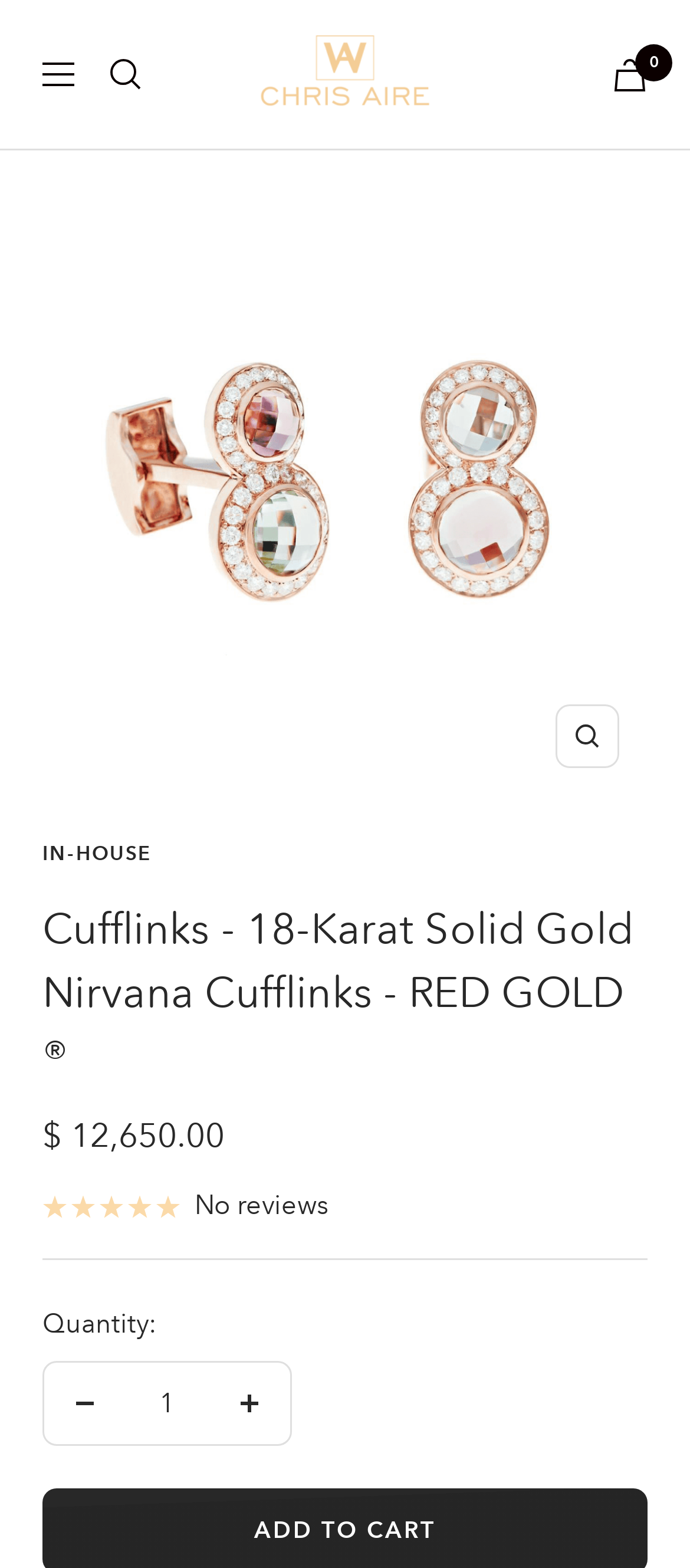How many reviews does the Nirvana cufflinks have?
Look at the screenshot and provide an in-depth answer.

I found the review information by looking at the product information section, where it says '0 out of 5 stars No reviews', indicating that there are no reviews for the Nirvana cufflinks.